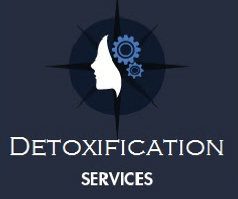What is symbolized by the gears in the face silhouette?
Please answer the question with as much detail as possible using the screenshot.

The caption explains that the gears in the face silhouette symbolize the intricate and thoughtful approach to the detoxification process, conveying a sense of professionalism and care.